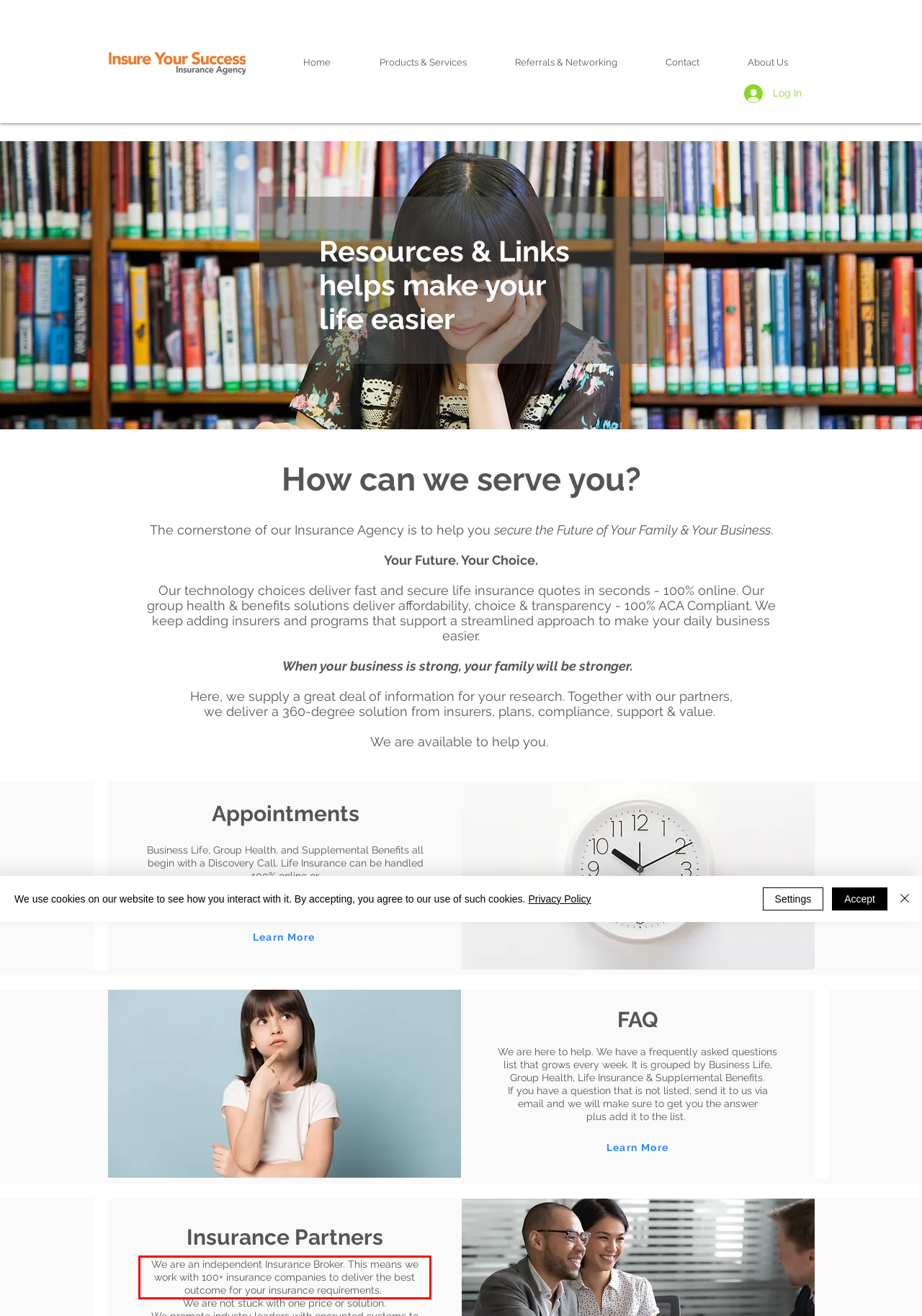You are provided with a screenshot of a webpage that includes a red bounding box. Extract and generate the text content found within the red bounding box.

We are an independent Insurance Broker. This means we work with 100+ insurance companies to deliver the best outcome for your insurance requirements.